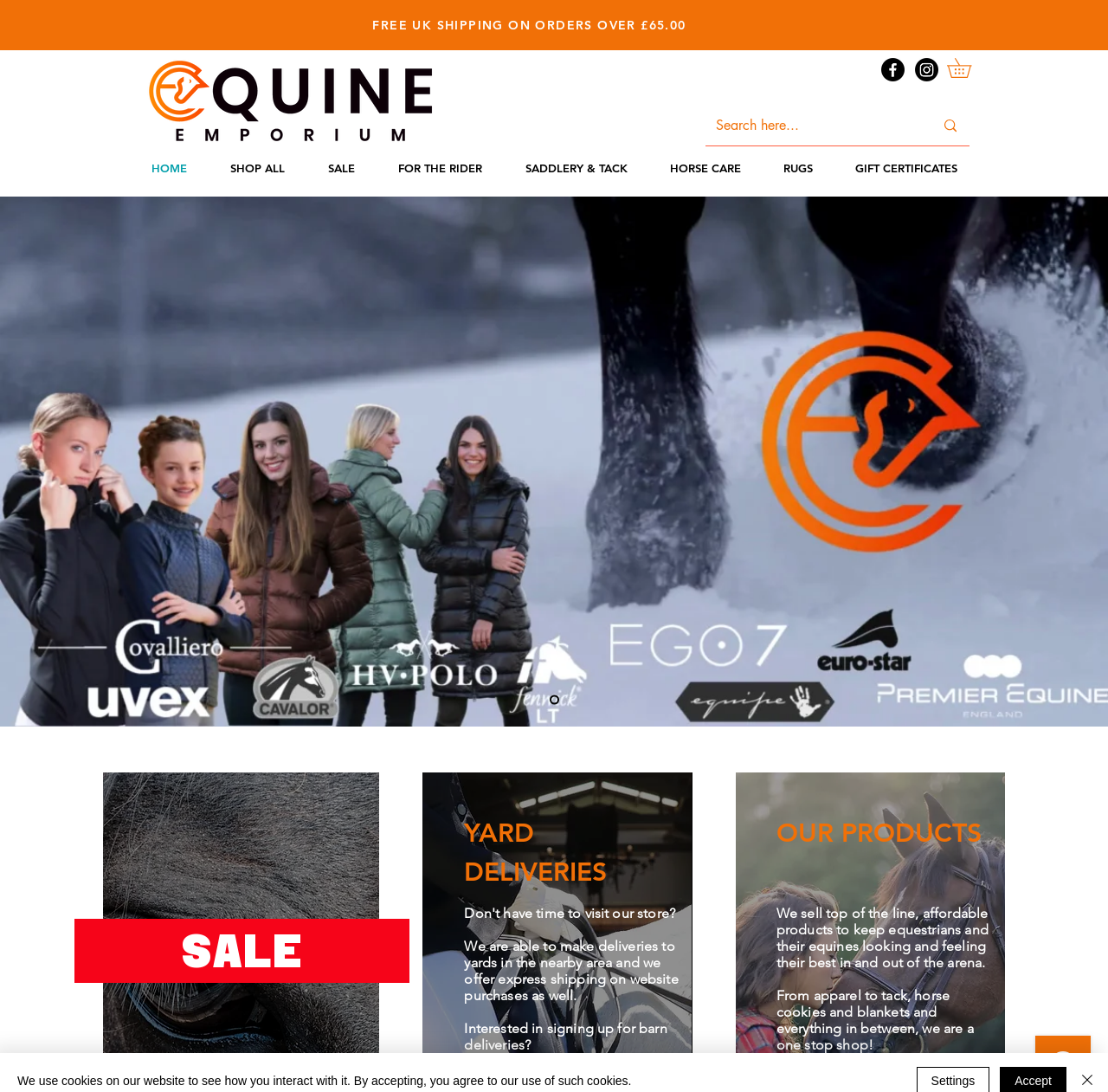Create a detailed description of the webpage's content and layout.

The webpage is an online equestrian store called Equine Emporium. At the top, there is a navigation bar with links to different sections of the website, including "HOME", "SHOP ALL", "SALE", "FOR THE RIDER", "SADDLERY & TACK", "HORSE CARE", "RUGS", and "GIFT CERTIFICATES". Below the navigation bar, there is a slideshow that takes up the full width of the page, with navigation buttons to switch between slides.

On the top right, there is a social media bar with links to Facebook and Instagram, represented by their respective logos. Next to the social media bar, there is a cart button with a "0 items" label. Above the cart button, there is a link to "FREE UK SHIPPING ON ORDERS OVER £65.00".

In the middle of the page, there is a search bar with a magnifying glass icon and a placeholder text "Search here...". Below the search bar, there is a section highlighting the store's yard delivery service, with a heading "YARD DELIVERIES" and a brief description of the service. There is also a call-to-action to sign up for barn deliveries.

Further down the page, there is a section showcasing the store's products, with a heading "OUR PRODUCTS" and a brief description of the types of products they offer. The section is accompanied by a few paragraphs of text describing the store's product range.

At the very bottom of the page, there is a "SALE" link, and a small "Close" button at the bottom right corner.